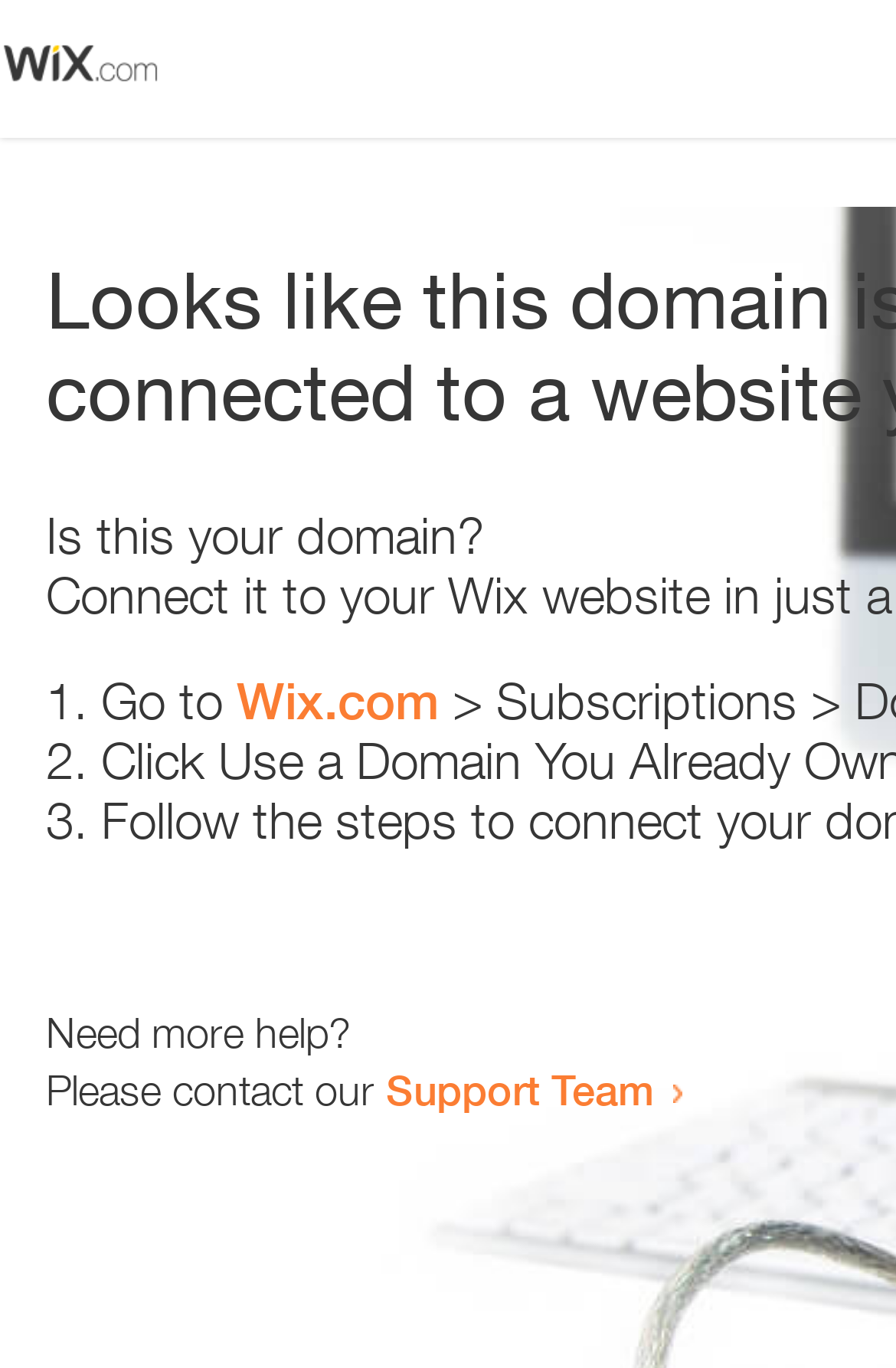Give a complete and precise description of the webpage's appearance.

The webpage appears to be an error page, with a small image at the top left corner. Below the image, there is a heading that reads "Is this your domain?" centered on the page. 

Underneath the heading, there is a numbered list with three items. The first item starts with "1." and is followed by the text "Go to" and a link to "Wix.com". The second item starts with "2." and the third item starts with "3.", but their contents are not specified. 

At the bottom of the page, there is a section that provides additional help options. It starts with the text "Need more help?" followed by a sentence "Please contact our" and a link to the "Support Team".